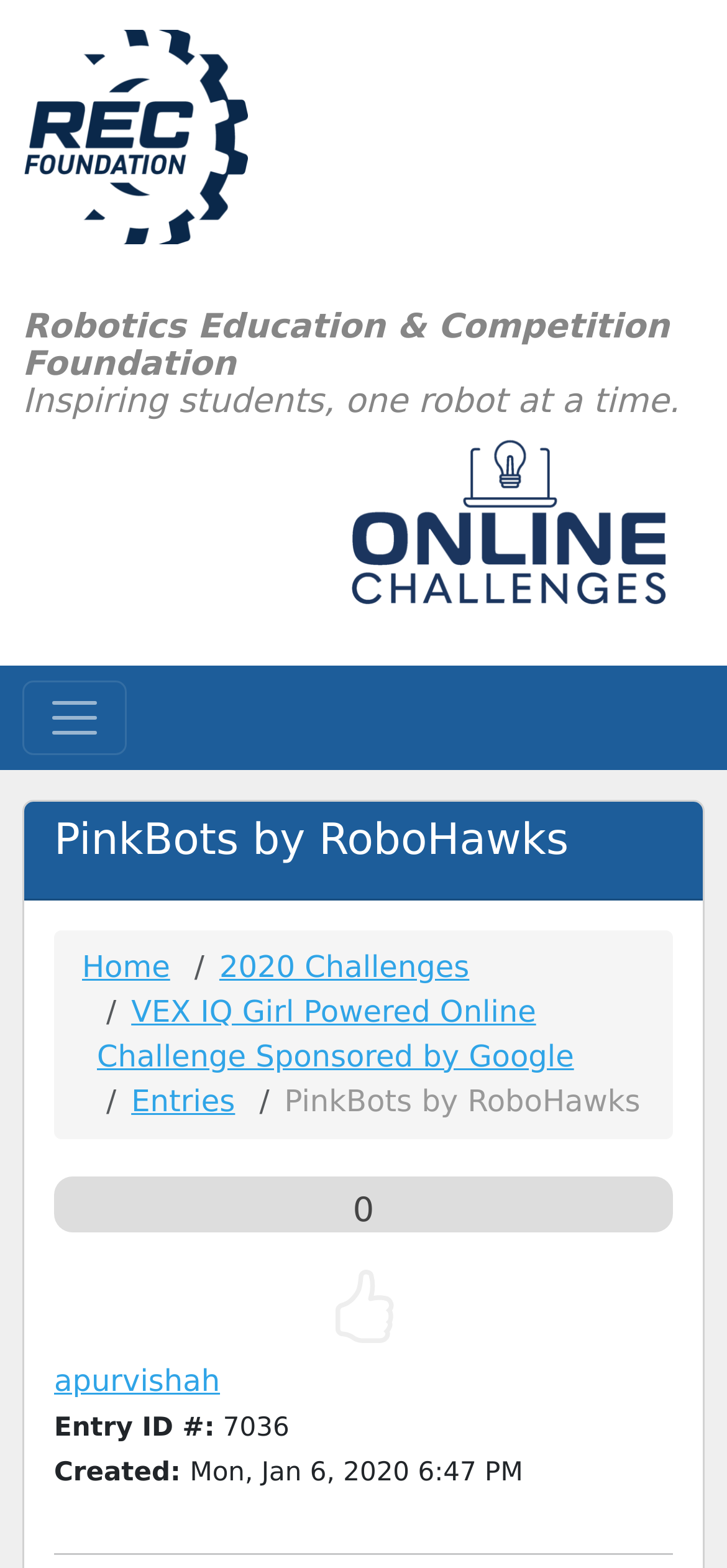Find the bounding box coordinates of the clickable region needed to perform the following instruction: "Click the repository logo". The coordinates should be provided as four float numbers between 0 and 1, i.e., [left, top, right, bottom].

None